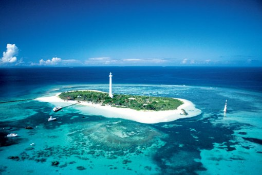Explain what is happening in the image with as much detail as possible.

This stunning aerial view captures the pristine beauty of New Caledonia, showcasing its vibrant turquoise waters that gently embrace the sandy shores of the island. In the foreground, the luminescent bay reveals a rich underwater landscape, while the lush greenery of the island contrasts beautifully with the white sandy beaches. A striking lighthouse stands tall, guiding visitors to this tropical haven, which is known for its remarkable marine biodiversity and tranquil environment. Ideal for those seeking both adventure and relaxation, New Caledonia promises a unique blend of natural allure and rich cultural experiences, making it a perfect destination for summer getaways.